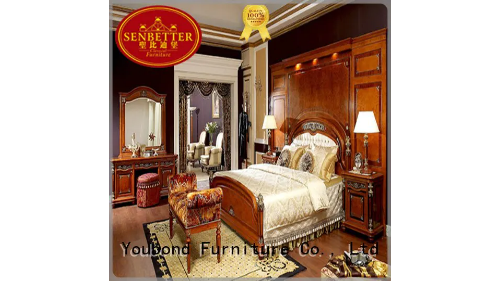Provide your answer to the question using just one word or phrase: What is the name of the furniture manufacturer?

Senbetter